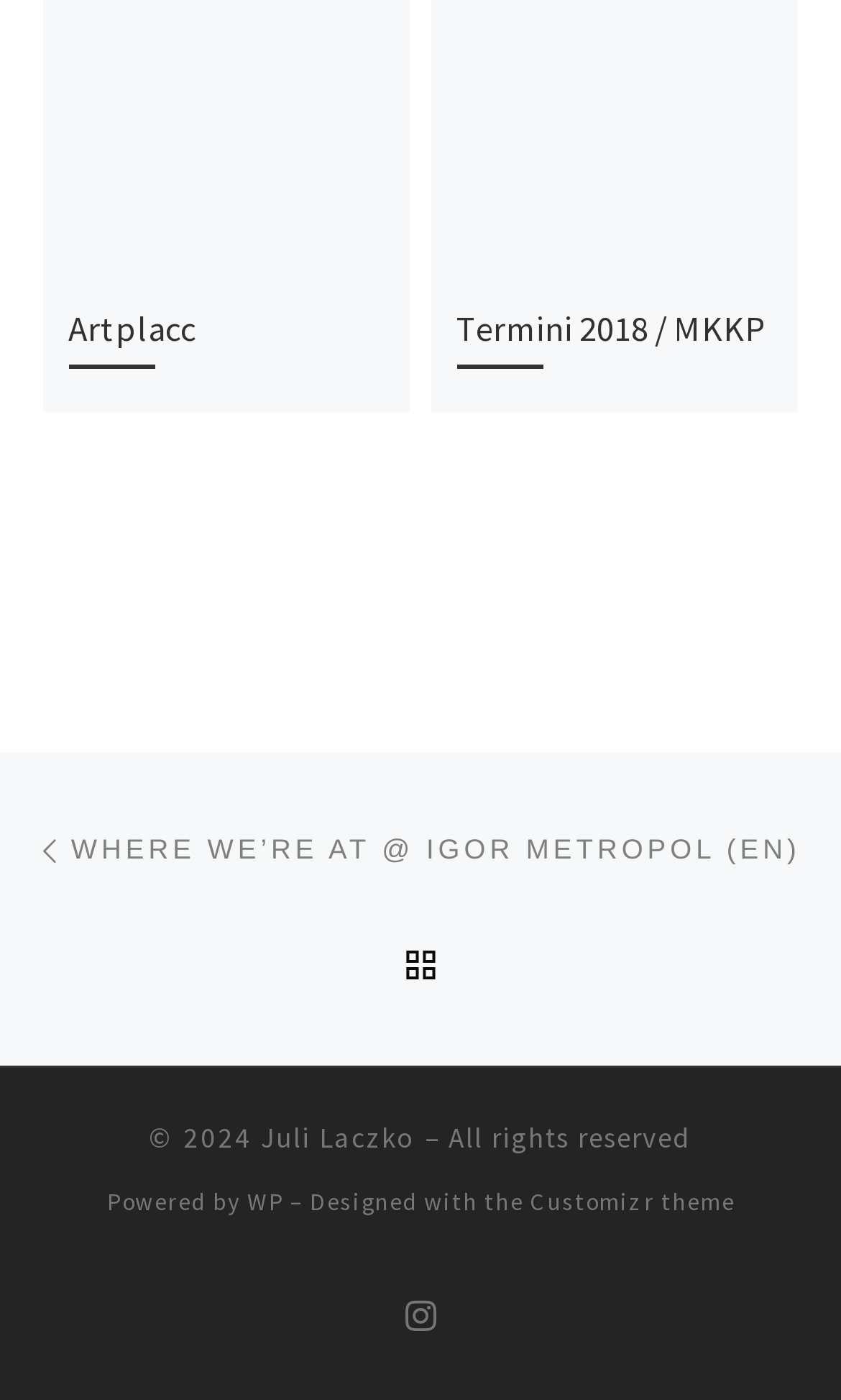Please identify the bounding box coordinates of the region to click in order to complete the task: "Follow us on Instagram". The coordinates must be four float numbers between 0 and 1, specified as [left, top, right, bottom].

[0.482, 0.921, 0.518, 0.959]